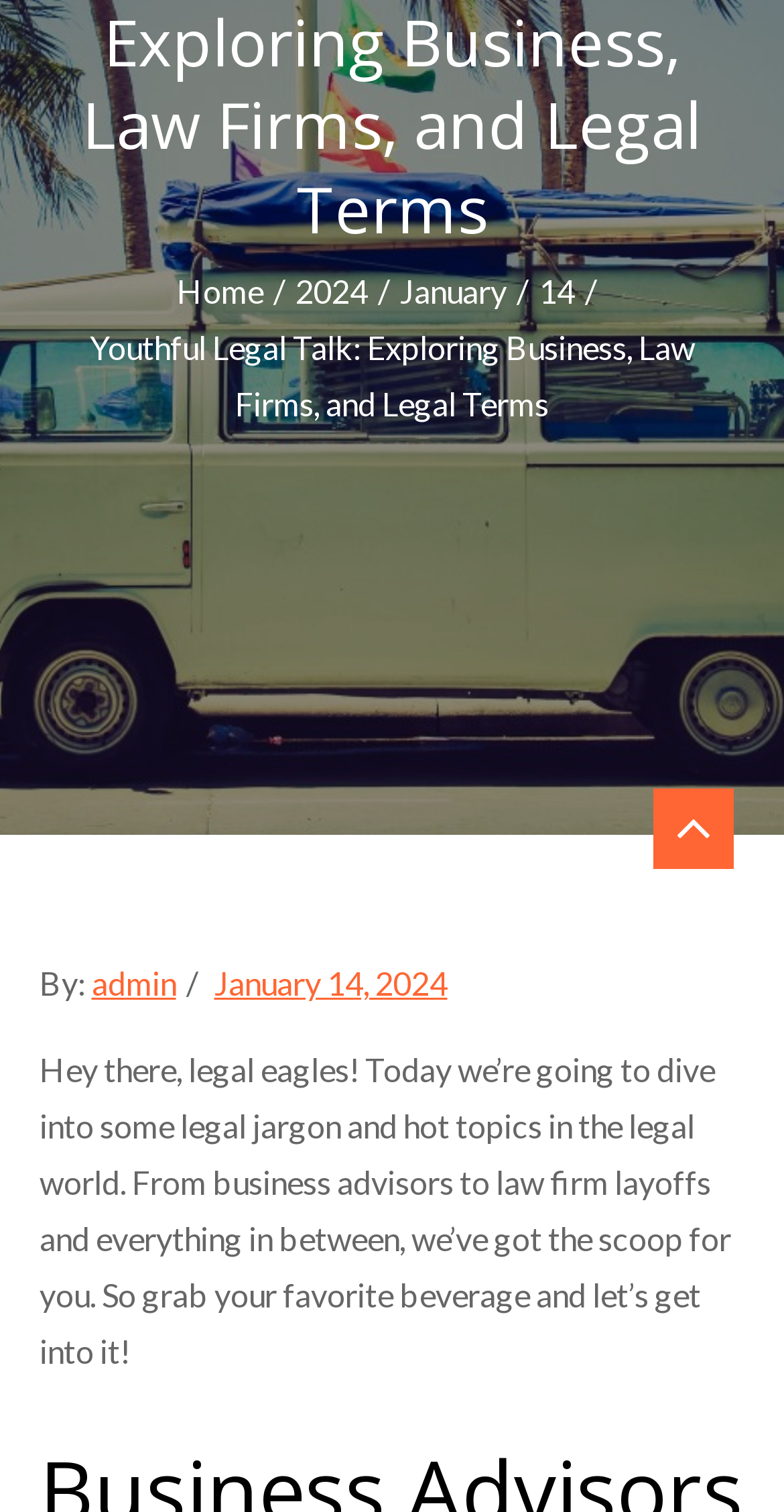Identify and provide the bounding box for the element described by: "admin".

[0.117, 0.638, 0.224, 0.663]